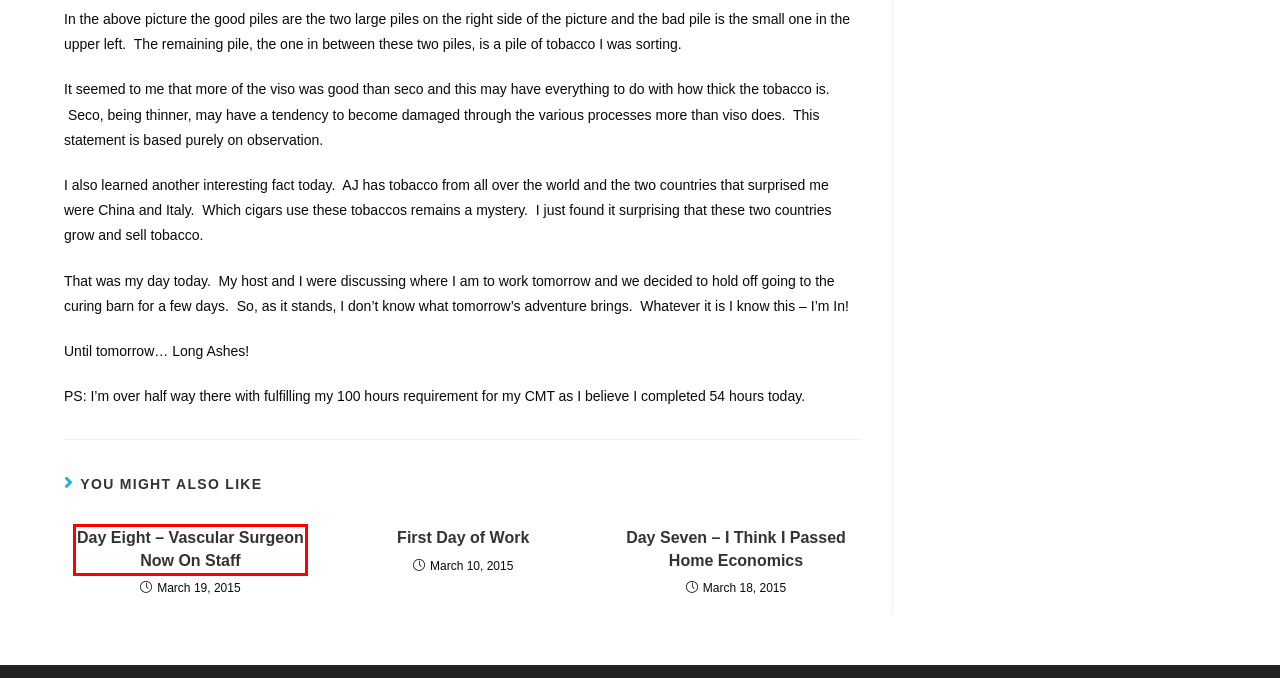A screenshot of a webpage is given with a red bounding box around a UI element. Choose the description that best matches the new webpage shown after clicking the element within the red bounding box. Here are the candidates:
A. Day Seven – I Think I Passed Home Economics
B. Blog
C. "Your den away from home"
D. First Day of Work
E. Paul C
F. Contact Us
G. Inventory
H. Day Eight – Vascular Surgeon Now On Staff

H